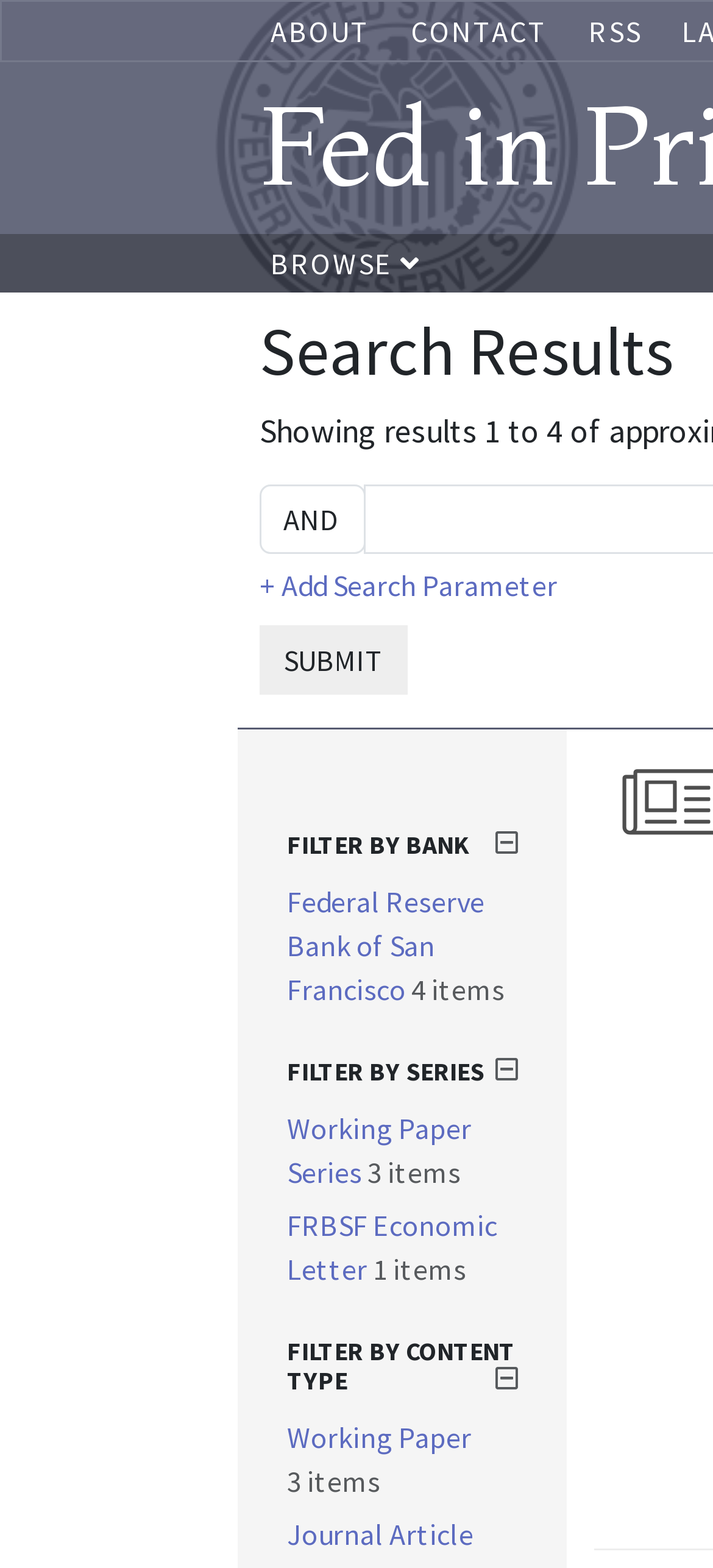Can you look at the image and give a comprehensive answer to the question:
What is the name of the bank in the 'FILTER BY BANK' section?

The name of the bank in the 'FILTER BY BANK' section is Federal Reserve Bank of San Francisco, which is mentioned in the link 'Federal Reserve Bank of San Francisco'.